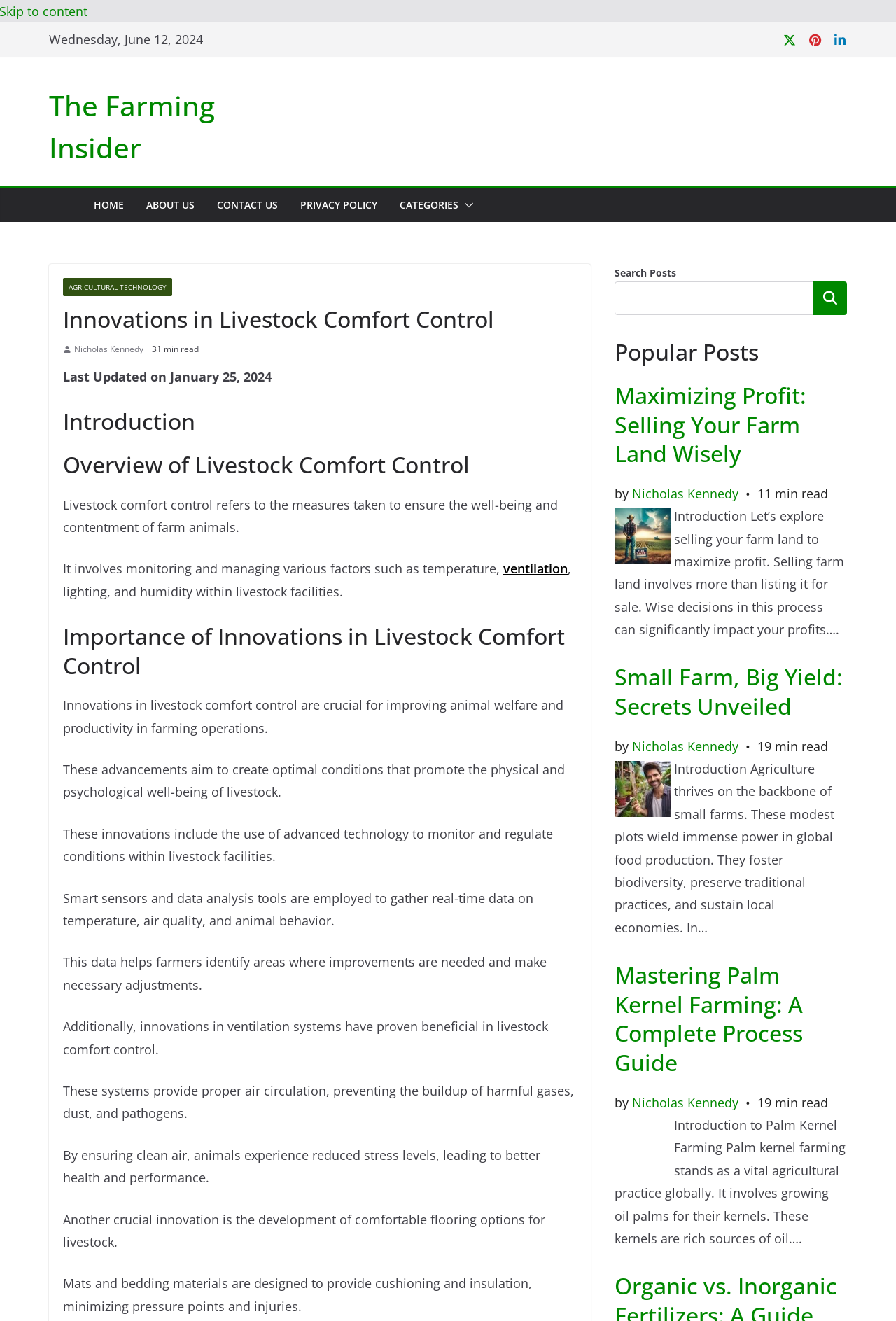What is livestock comfort control?
Answer the question with a detailed explanation, including all necessary information.

Livestock comfort control refers to the measures taken to ensure the well-being and contentment of farm animals. It involves monitoring and managing various factors such as temperature, ventilation, lighting, and humidity within livestock facilities.